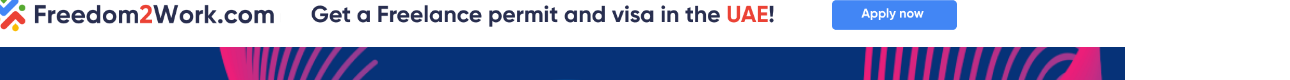What service is being offered to freelancers?
Please use the image to provide a one-word or short phrase answer.

Freelance permit and visa in the UAE